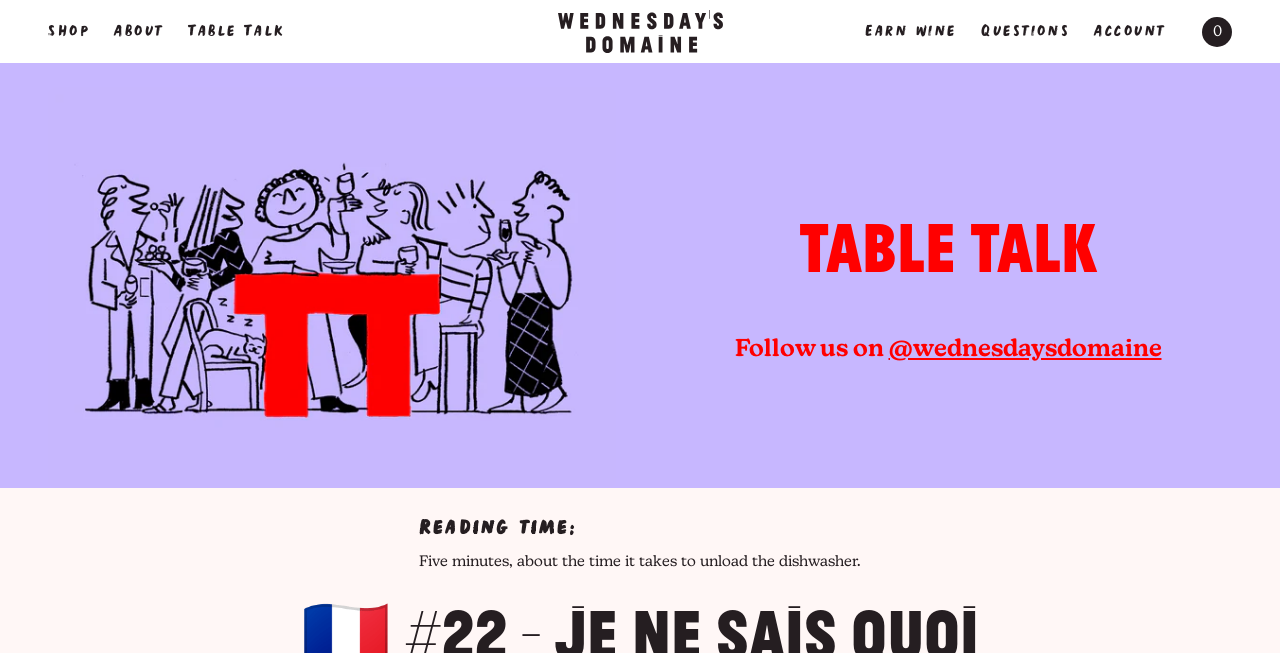Identify the bounding box coordinates of the clickable region to carry out the given instruction: "Go to the 'About' page".

[0.089, 0.031, 0.128, 0.06]